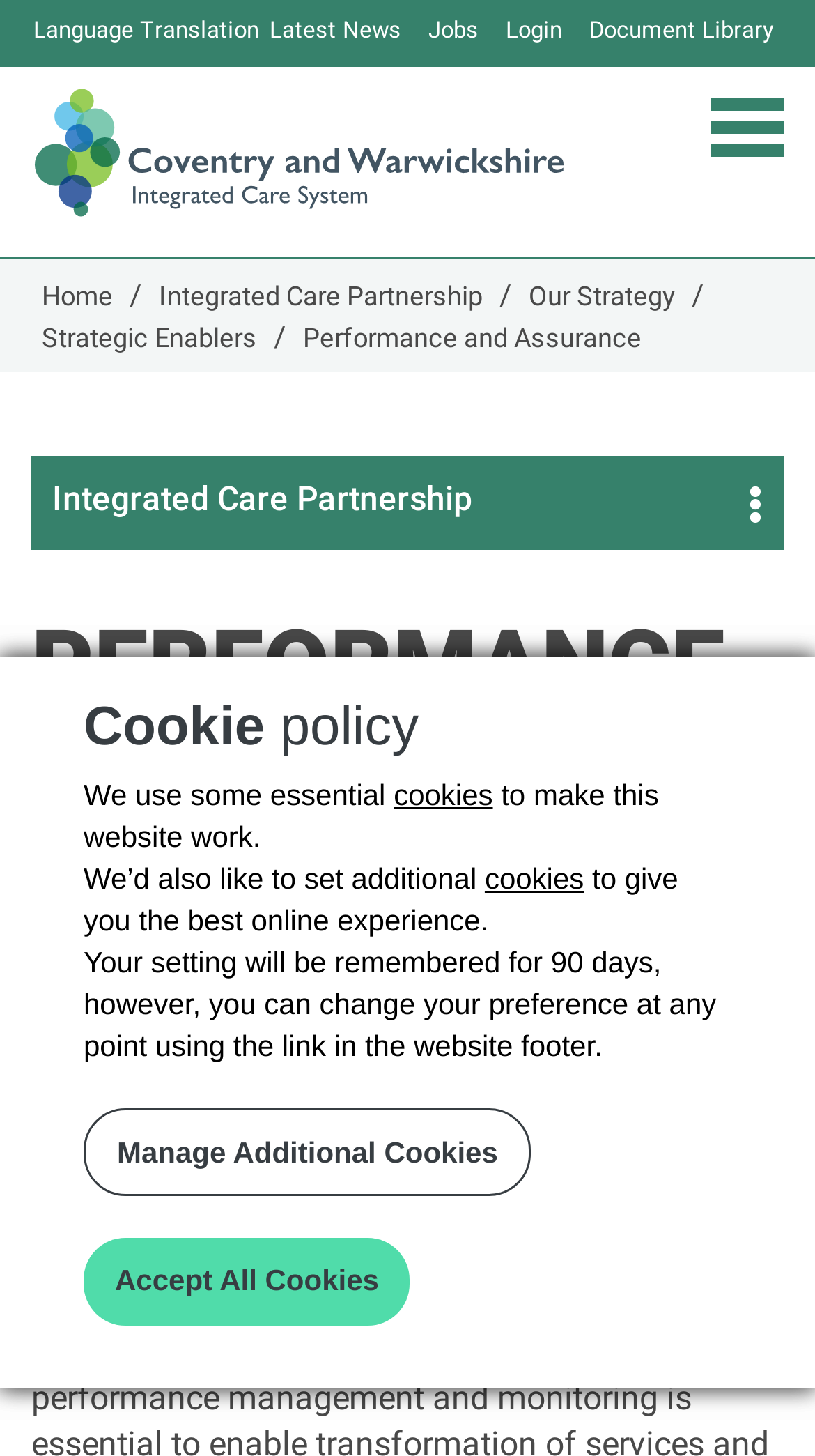Give a short answer to this question using one word or a phrase:
What is the name of the current page?

Performance and Assurance